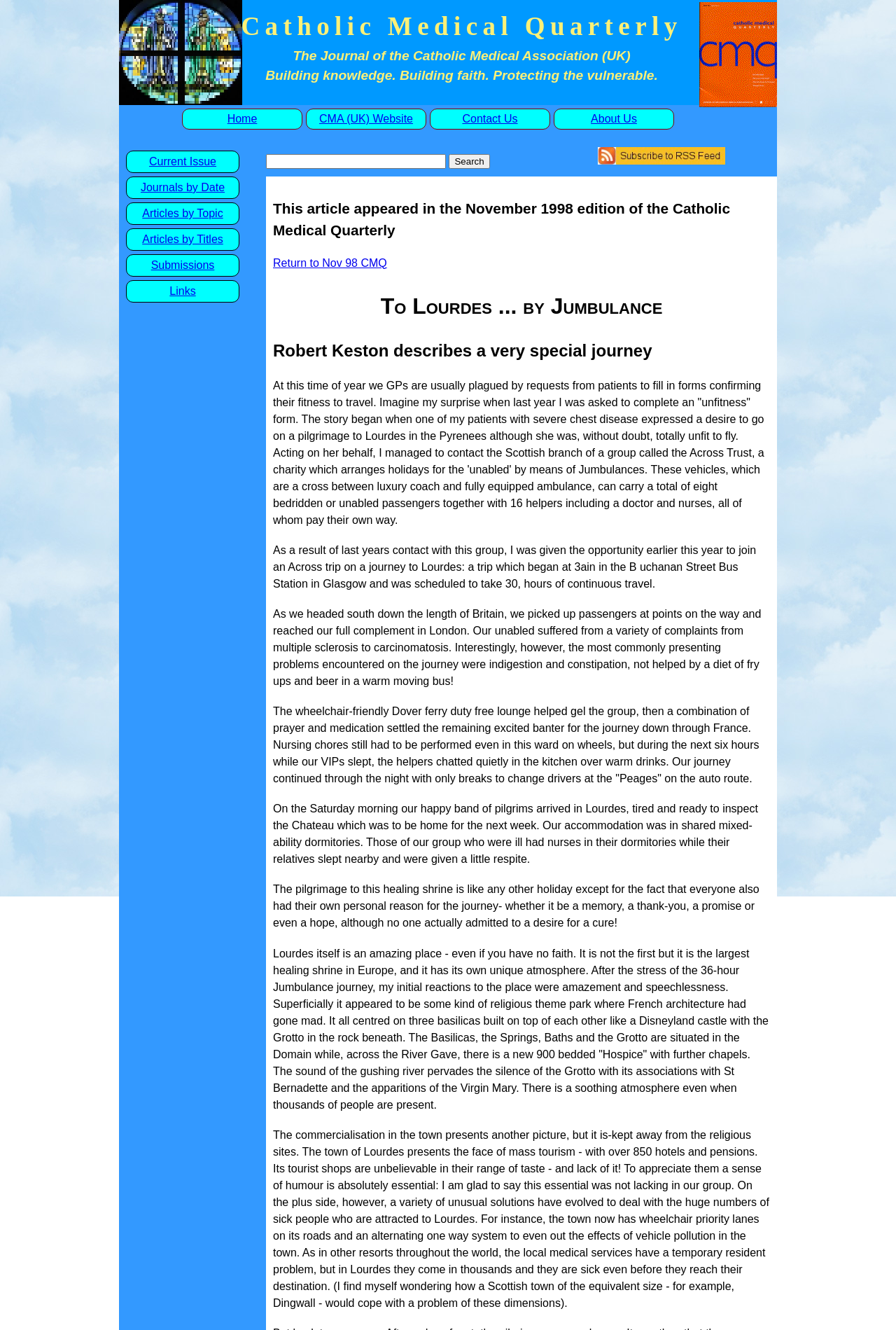Please locate the bounding box coordinates of the element that should be clicked to complete the given instruction: "View the 'RSS Subscription' icon".

[0.55, 0.116, 0.809, 0.125]